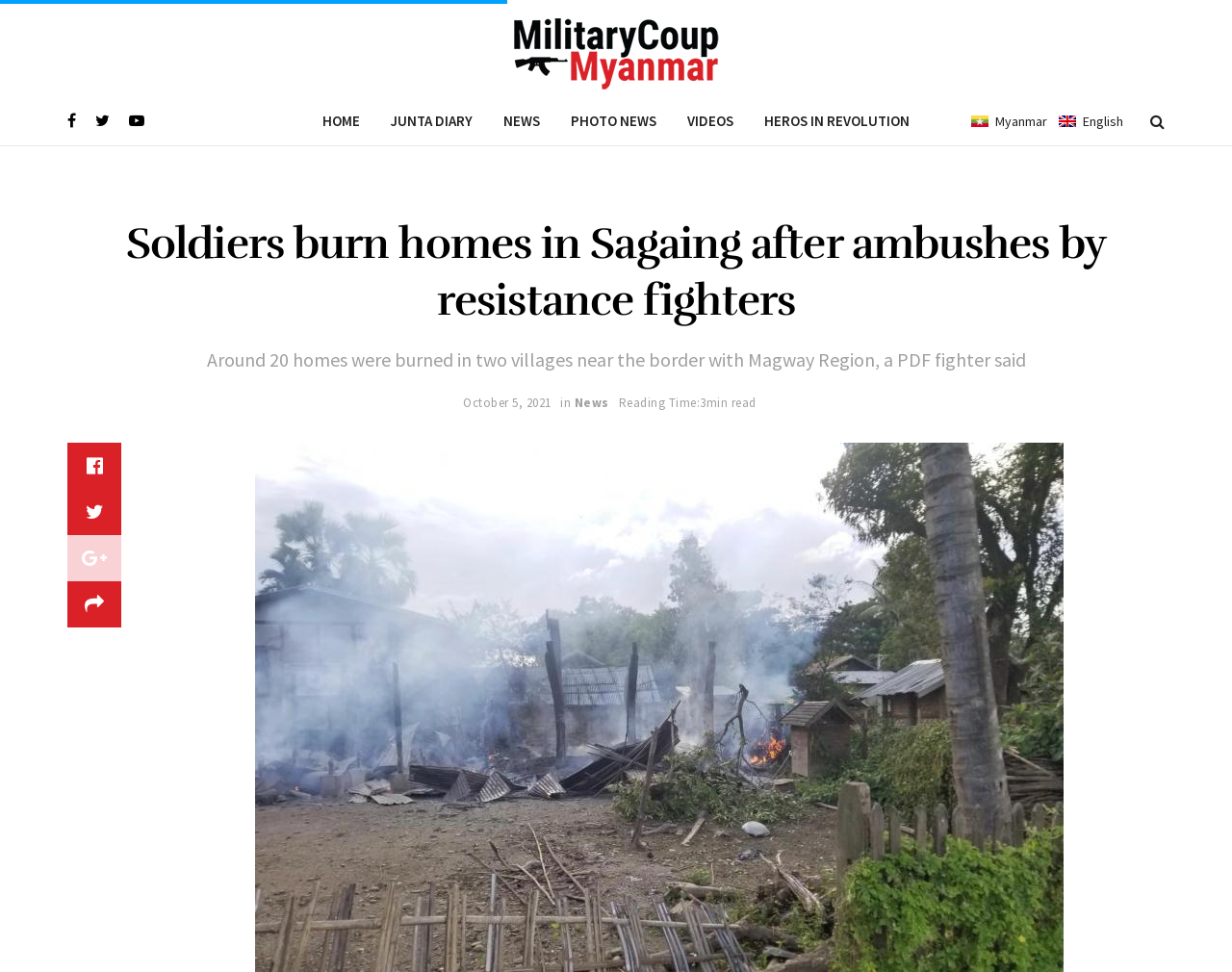Determine the bounding box coordinates of the region to click in order to accomplish the following instruction: "Watch videos". Provide the coordinates as four float numbers between 0 and 1, specifically [left, top, right, bottom].

[0.545, 0.1, 0.608, 0.149]